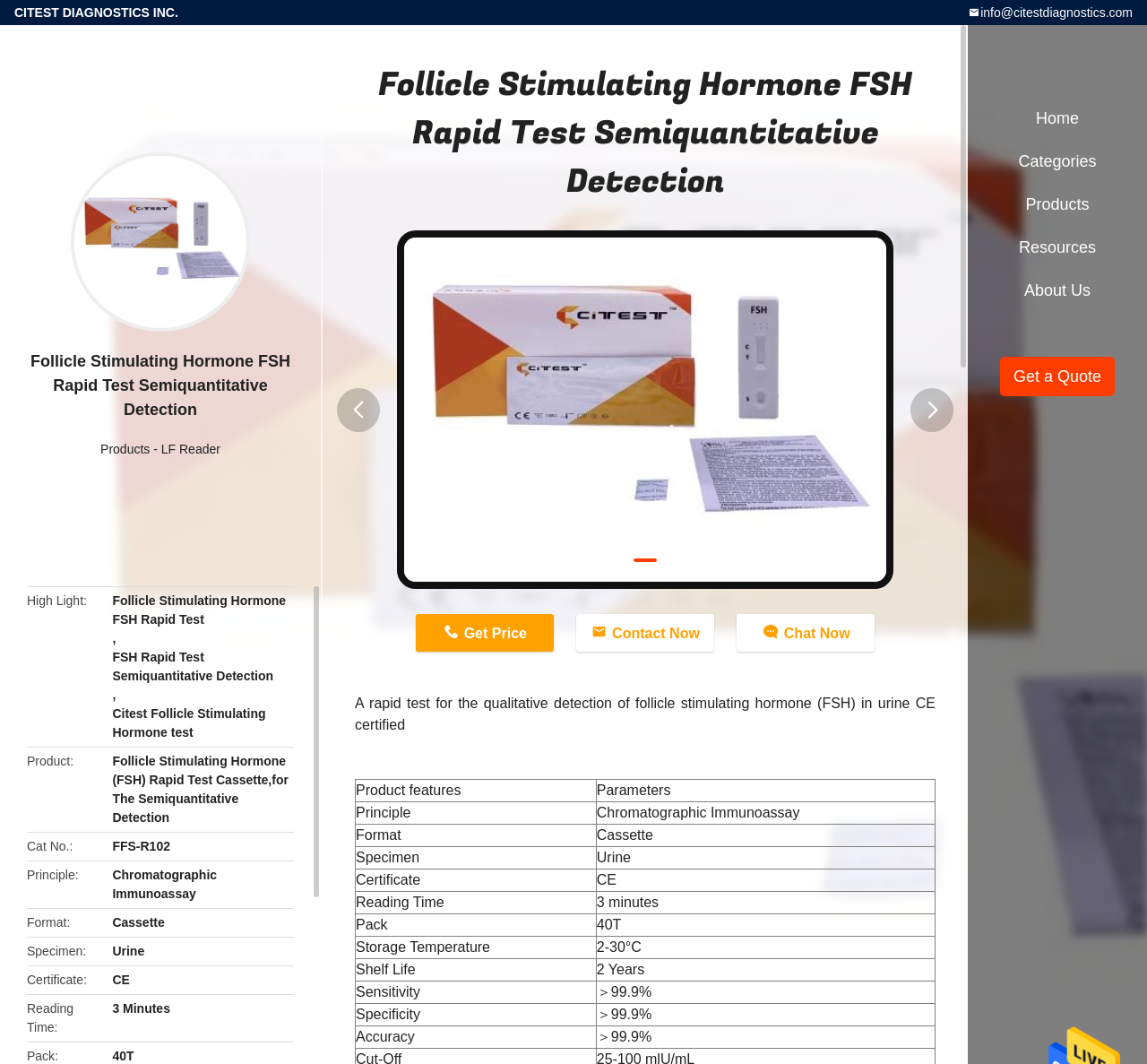Use the details in the image to answer the question thoroughly: 
What is the certificate of the Follicle Stimulating Hormone FSH Rapid Test?

I found the certificate of the test by looking at the webpage content, where I saw a section describing the product features, and under the 'Certificate' category, it says 'CE'.